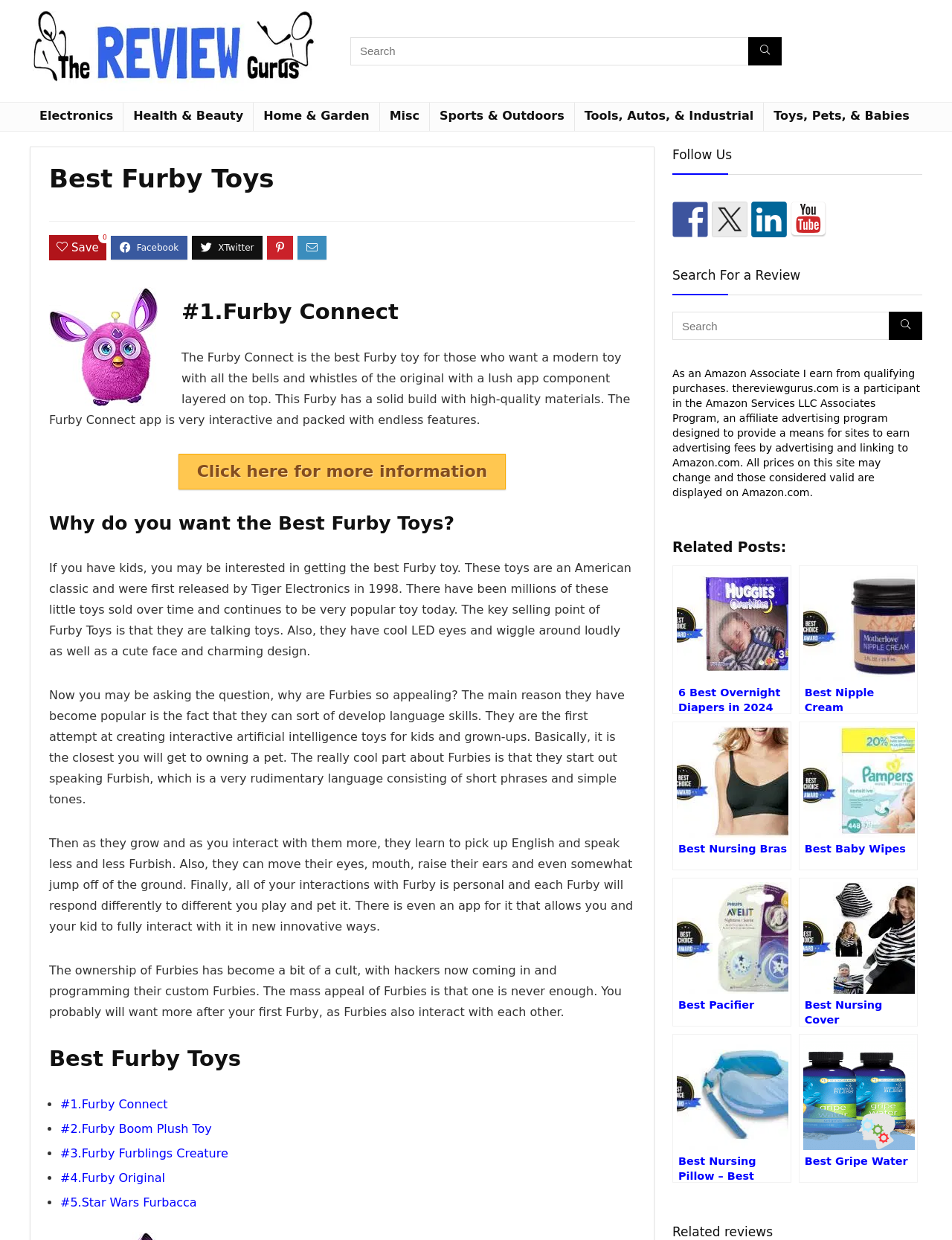Determine the bounding box coordinates of the element that should be clicked to execute the following command: "Explore posts in General category".

None